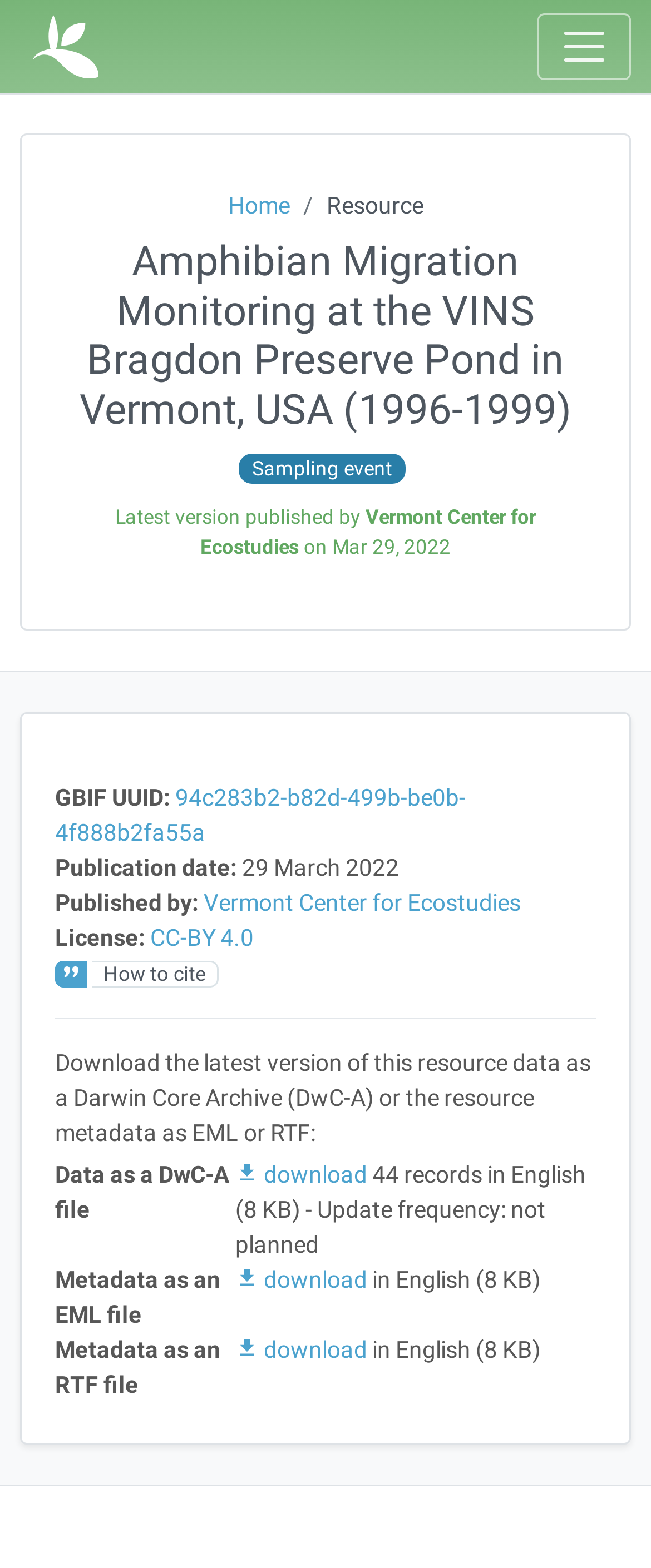Who published the latest version of this resource?
Provide a detailed answer to the question, using the image to inform your response.

I found the answer by looking at the static text 'Latest version published by' followed by the link 'Vermont Center for Ecostudies' which indicates that the latest version of this resource was published by Vermont Center for Ecostudies.